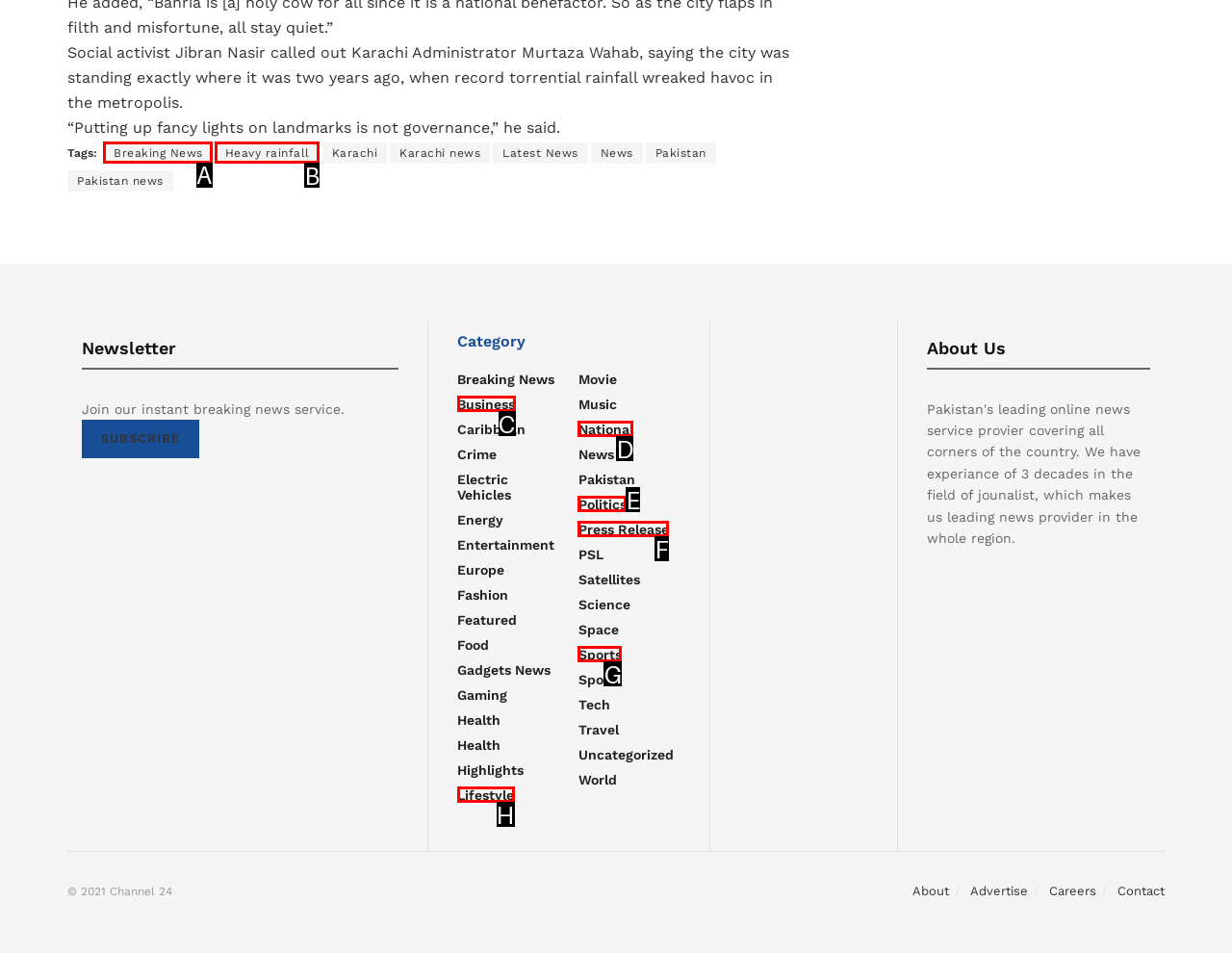Identify the correct UI element to click for this instruction: Read more about Breaking News
Respond with the appropriate option's letter from the provided choices directly.

A